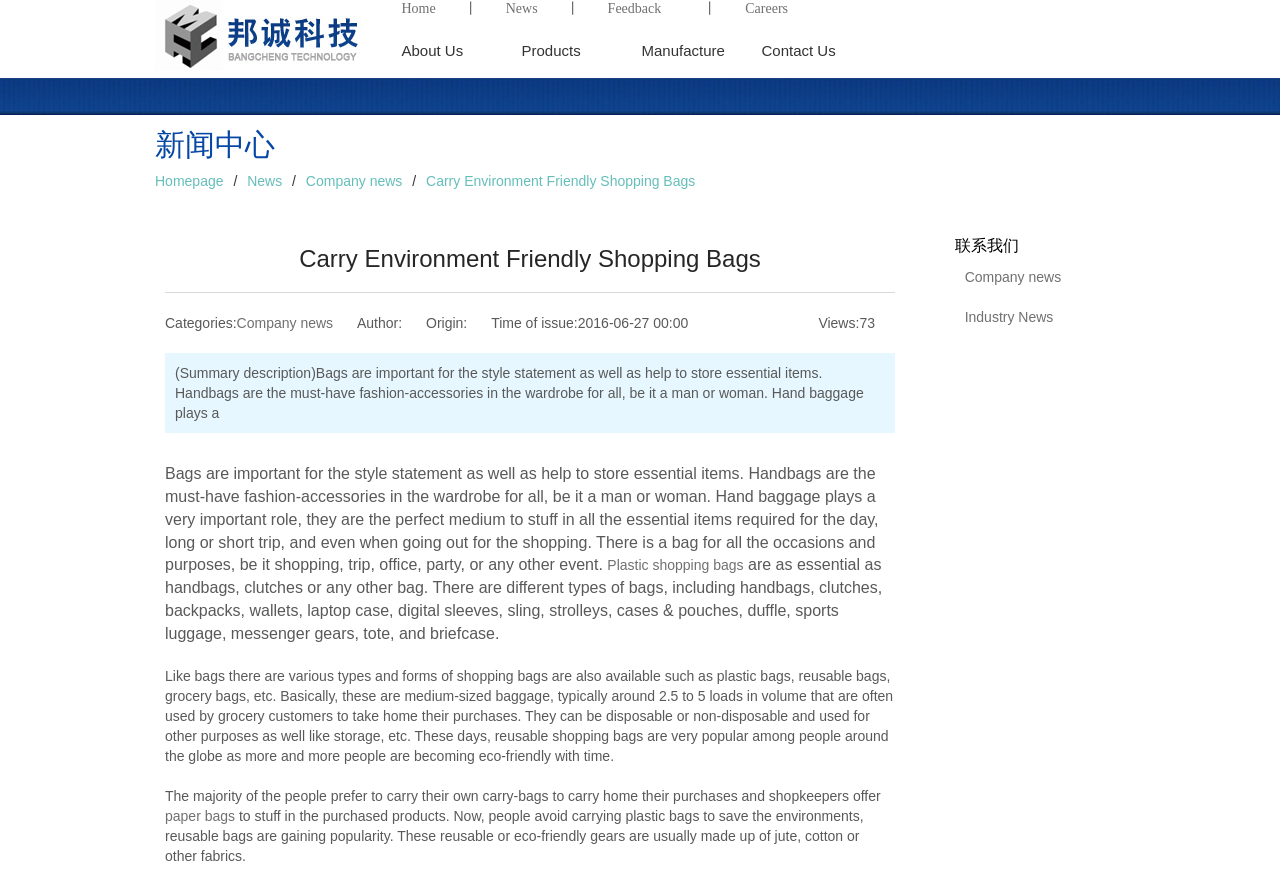What is the category of the news article?
Could you answer the question with a detailed and thorough explanation?

The category of the news article is mentioned at the top of the webpage, which is 'Company news'. This is also mentioned in the breadcrumb navigation section.